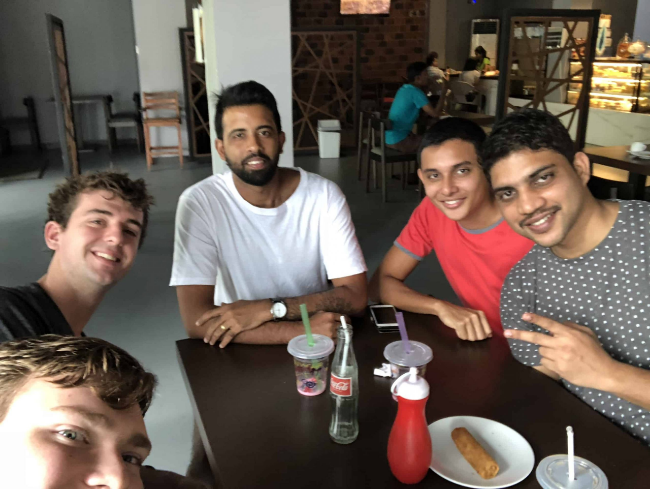Break down the image into a detailed narrative.

This cheerful photograph captures a group of five friends seated around a table in a vibrant café setting. The image reveals an atmosphere of camaraderie and enjoyment as they share moments together. Each individual displays a warm smile, indicating a sense of connection and friendship.

In the foreground, a young man with curly hair tilts his head slightly toward the camera, showcasing a friendly expression. Beside him sits a man in a white shirt, whose confident demeanor adds to the group's lively energy. To the right, another young man in a red t-shirt gestures playfully, while his companion, wearing a patterned shirt, strikes a casual pose with two fingers up in a peace sign. The café background features other patrons, a display of baked goods, and tasteful decor, contributing to the relaxed ambiance.

This gathering reflects a sense of community, likely sharing experiences and stories, possibly related to their adventures or missions, as hinted at by previous descriptions of their activities, such as handing out gospel tracts and engaging with diverse cultures.